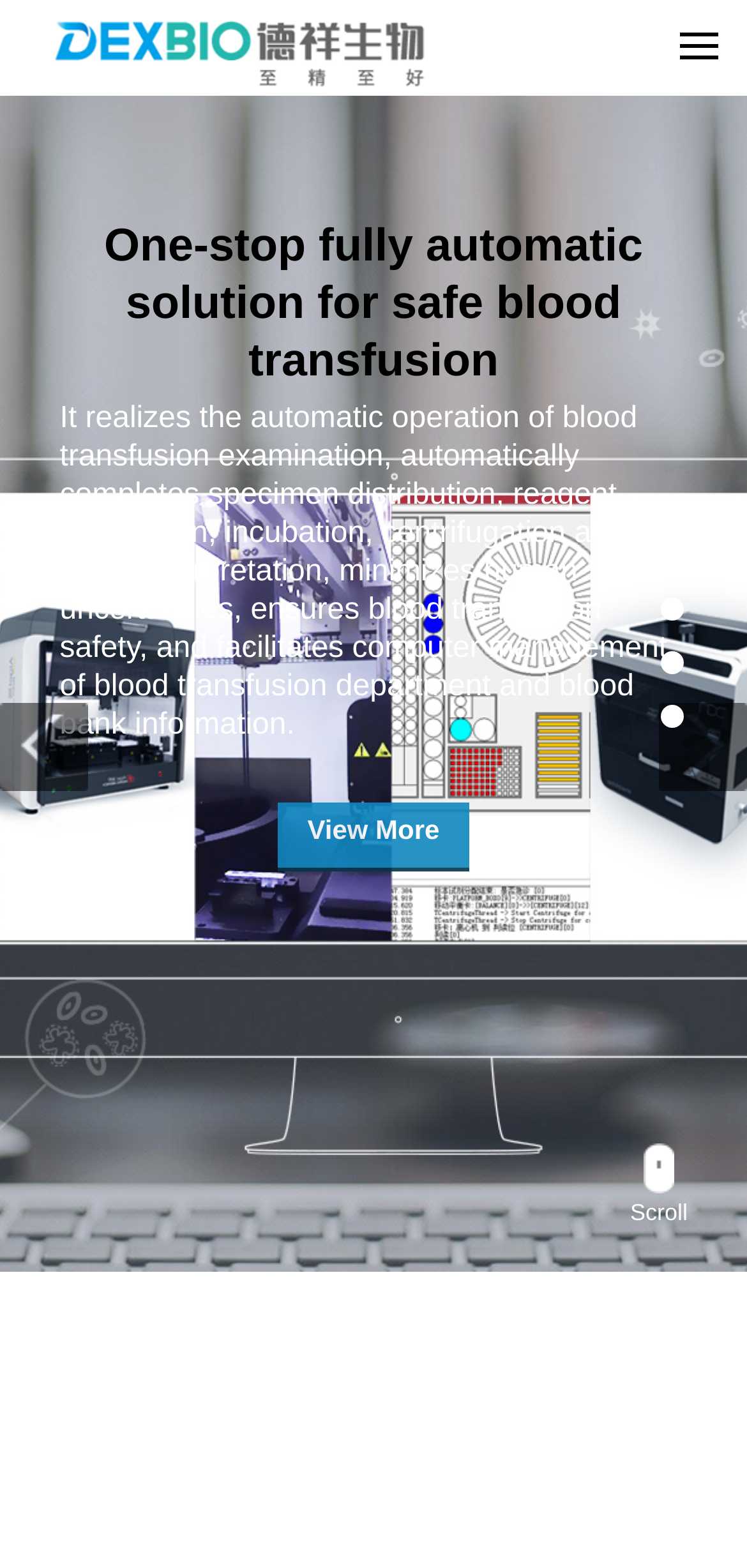Specify the bounding box coordinates (top-left x, top-left y, bottom-right x, bottom-right y) of the UI element in the screenshot that matches this description: Product

[0.404, 0.838, 0.51, 0.855]